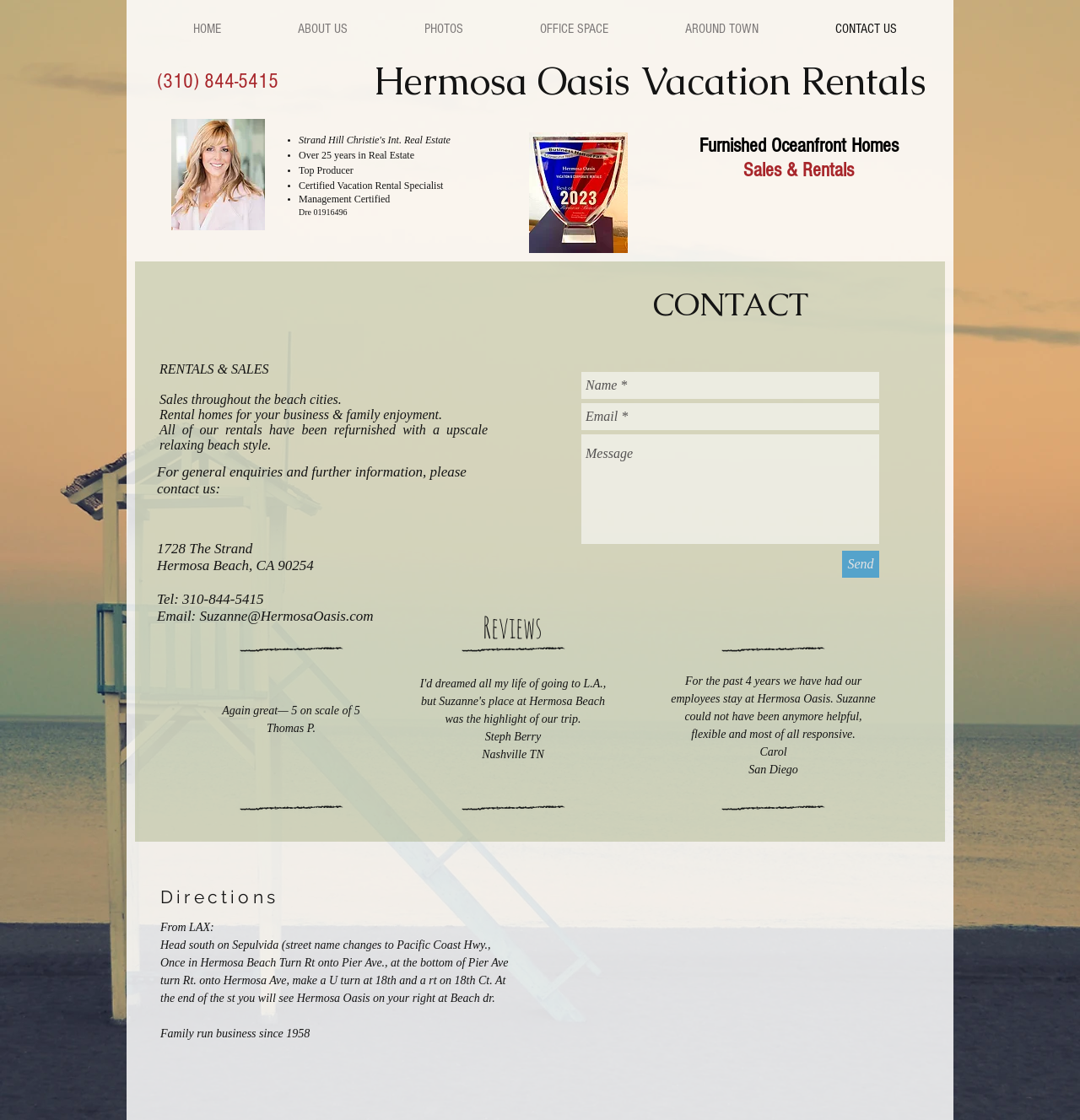Locate the bounding box coordinates of the UI element described by: "310-844-5415". The bounding box coordinates should consist of four float numbers between 0 and 1, i.e., [left, top, right, bottom].

[0.169, 0.528, 0.244, 0.542]